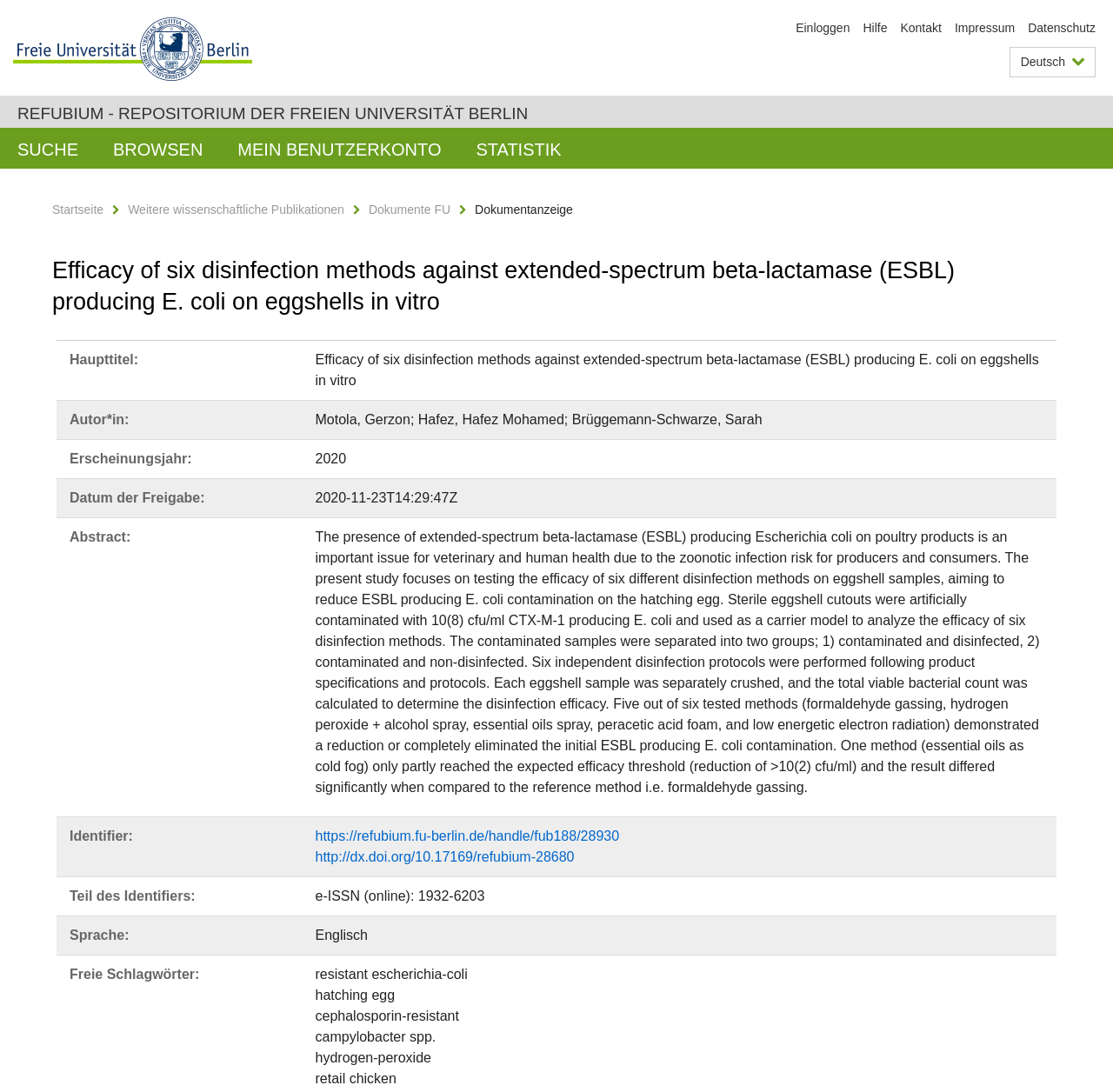Reply to the question with a brief word or phrase: What is the topic of the document?

Efficacy of disinfection methods